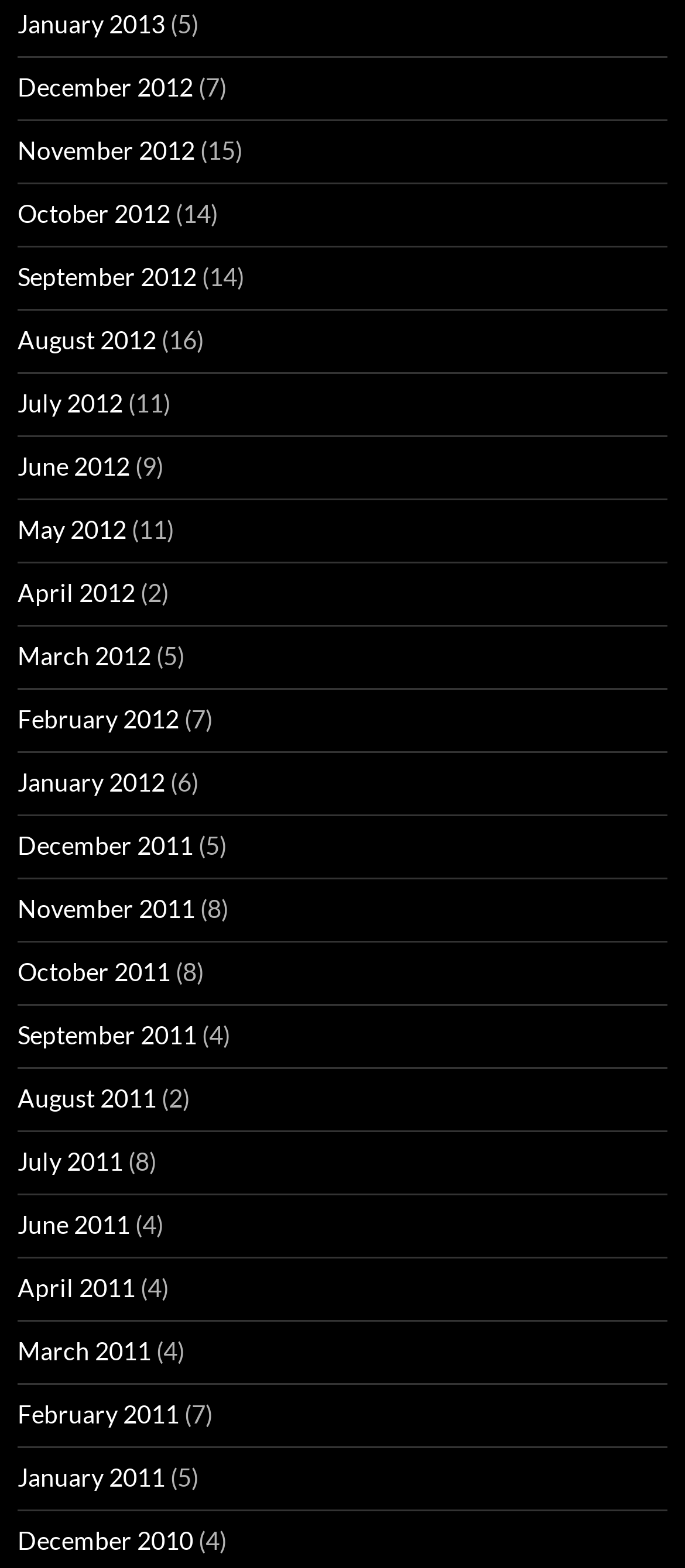Extract the bounding box of the UI element described as: "December 2010".

[0.026, 0.973, 0.282, 0.992]